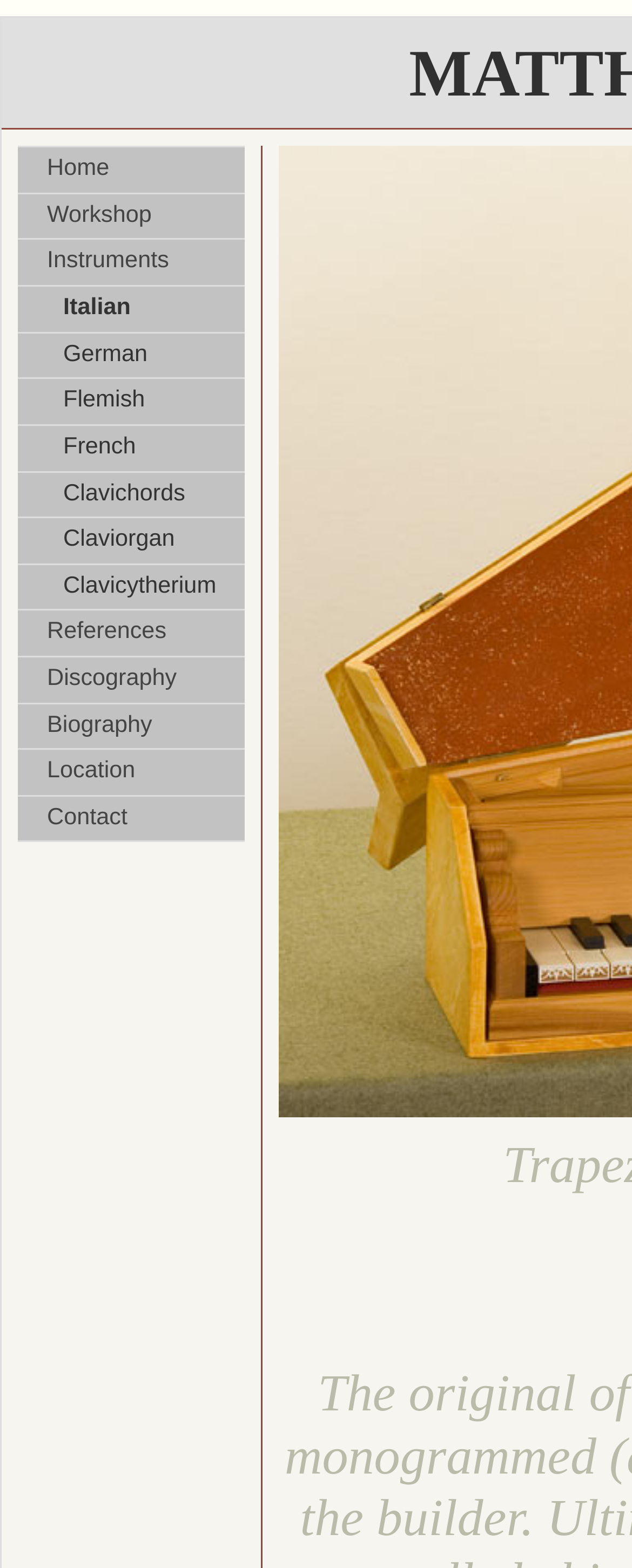Determine the bounding box coordinates for the area you should click to complete the following instruction: "check biography".

[0.028, 0.449, 0.397, 0.478]